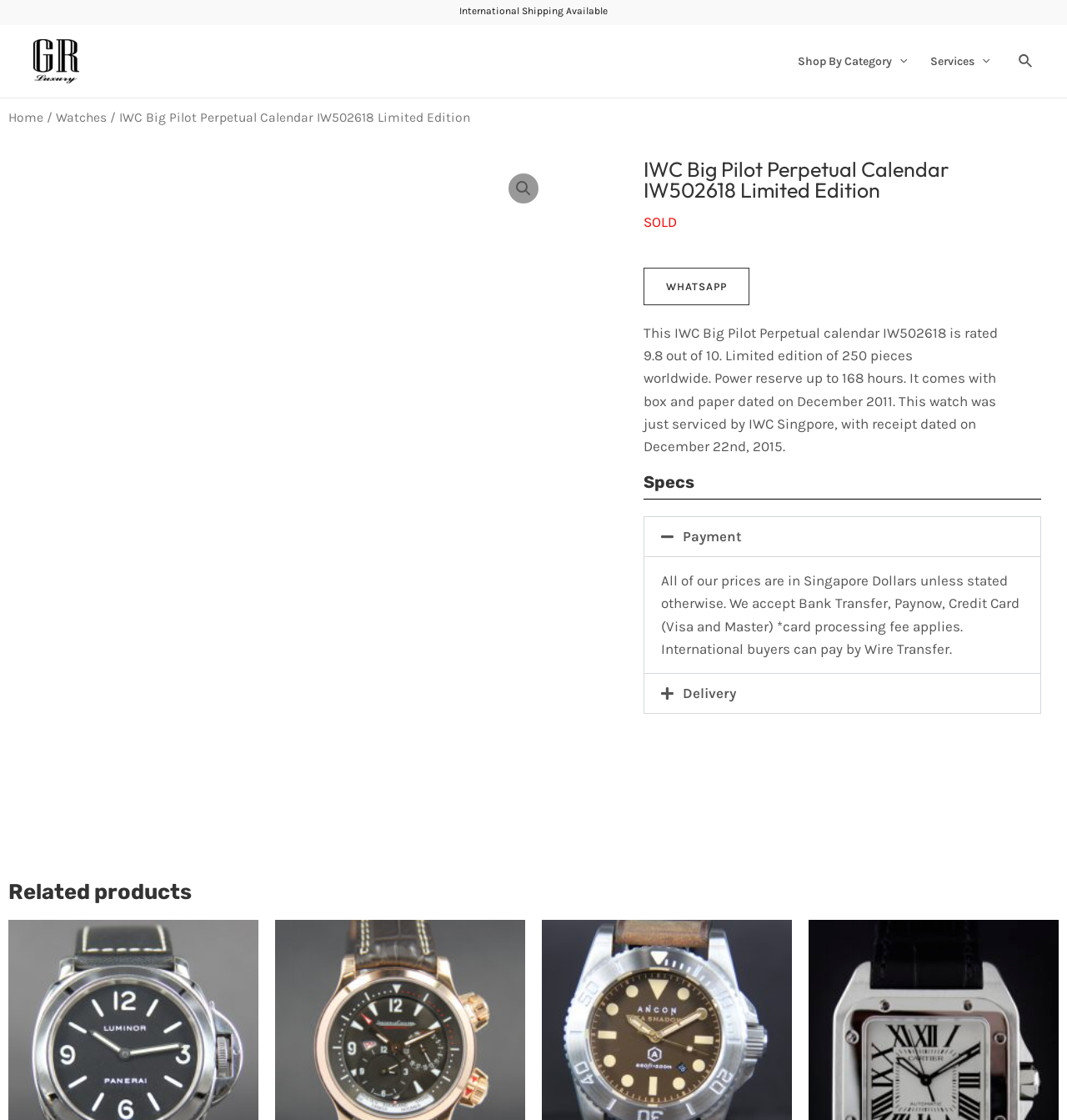Explain in detail what you observe on this webpage.

This webpage is about a luxury watch, specifically the IWC Big Pilot Perpetual Calendar IW502618 Limited Edition. At the top, there is a navigation bar with links to "Shop By Category" and "Services" menus, as well as a search icon link. Below the navigation bar, there is a breadcrumb trail showing the path from the home page to the current page.

The main content of the page is divided into sections. The first section displays an image of the watch, taking up most of the width of the page. Below the image, there is a heading with the watch's name, followed by a "SOLD" label and a "WHATSAPP" link. A detailed description of the watch is provided, including its rating, limited edition quantity, power reserve, and additional features.

The next section is headed "Specs" and contains information about the watch's specifications. Below this section, there are two tabs labeled "Payment" and "Delivery", which provide information about payment options and delivery details, respectively.

At the bottom of the page, there is a section headed "Related products", which likely displays a list of similar watches or related accessories. Throughout the page, there are several images, including the GR Luxury logo, menu toggle icons, and a search icon.